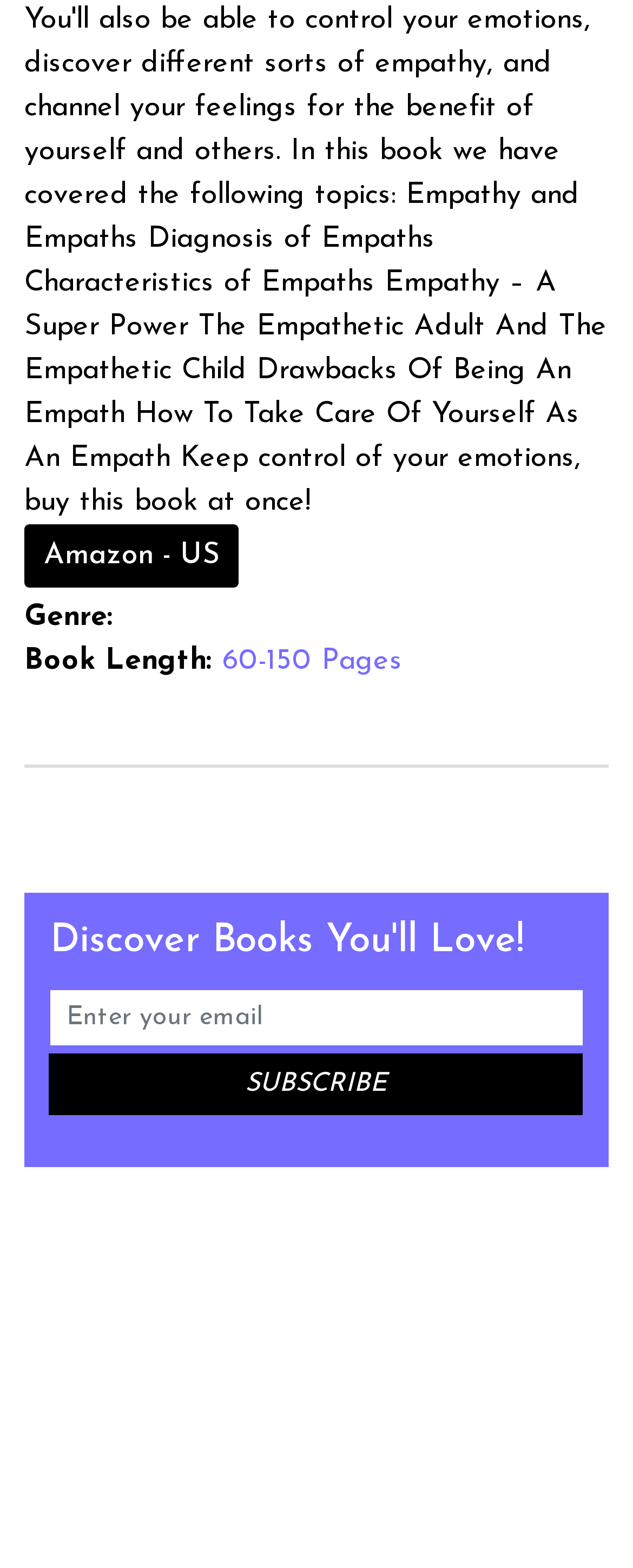Identify the bounding box coordinates for the UI element described as: "Amazon - US". The coordinates should be provided as four floats between 0 and 1: [left, top, right, bottom].

[0.038, 0.334, 0.377, 0.374]